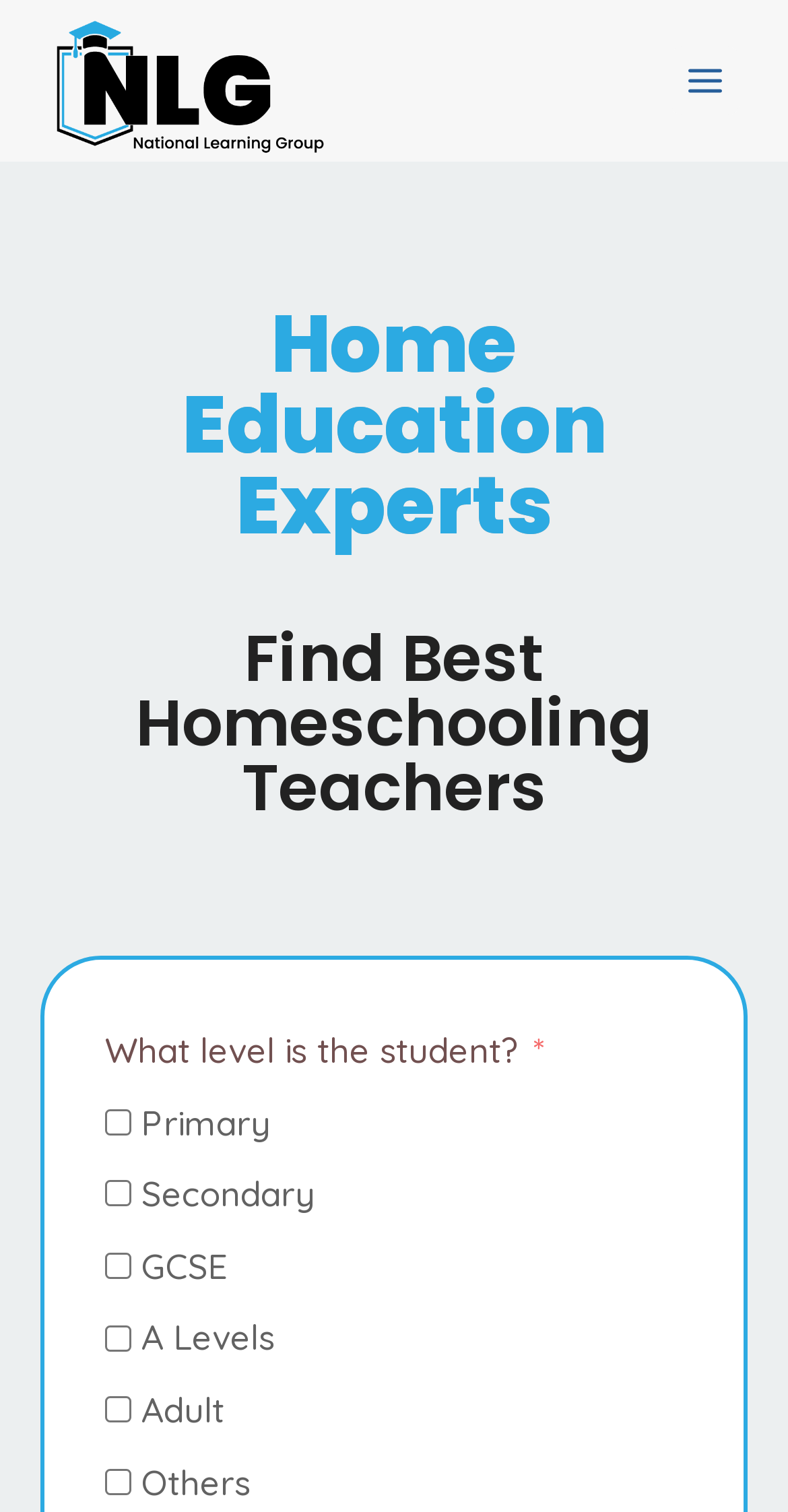Find and indicate the bounding box coordinates of the region you should select to follow the given instruction: "View home education experts".

[0.077, 0.2, 0.923, 0.361]